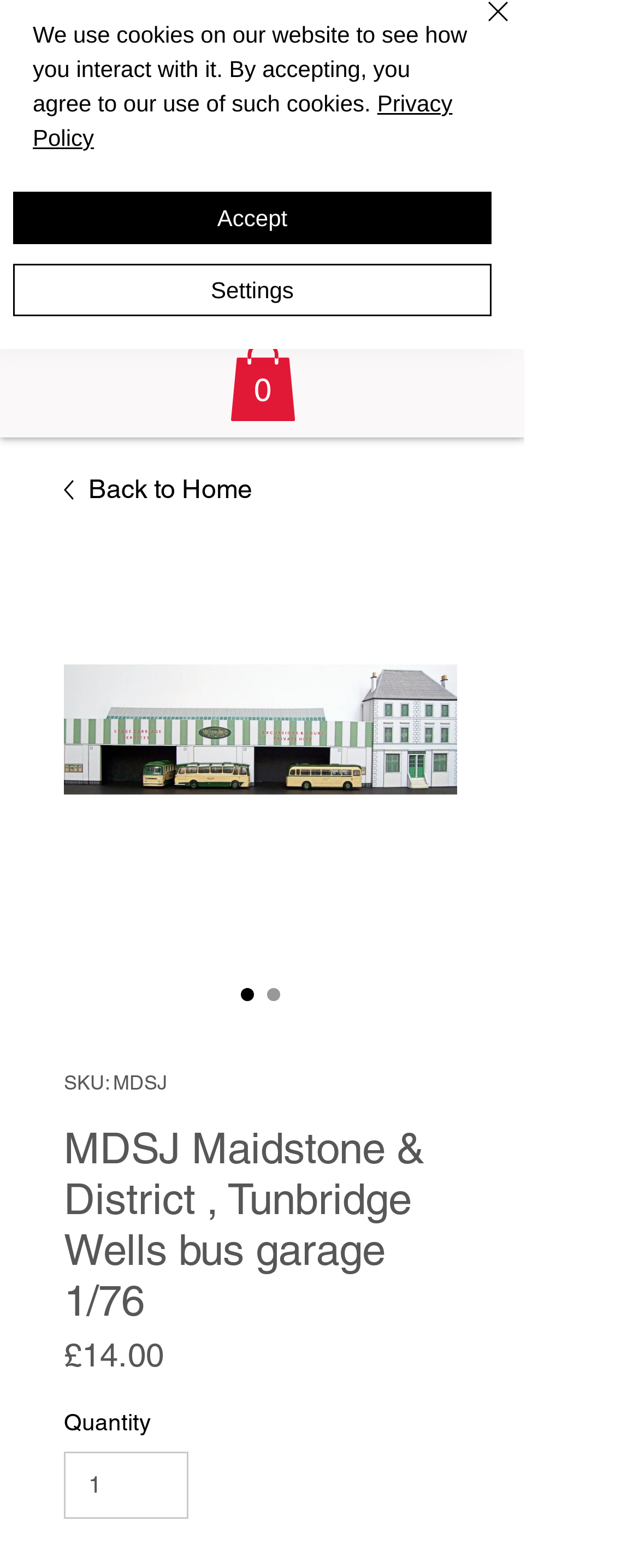Locate the bounding box coordinates of the UI element described by: "aria-label="Quick actions"". The bounding box coordinates should consist of four float numbers between 0 and 1, i.e., [left, top, right, bottom].

[0.651, 0.154, 0.779, 0.206]